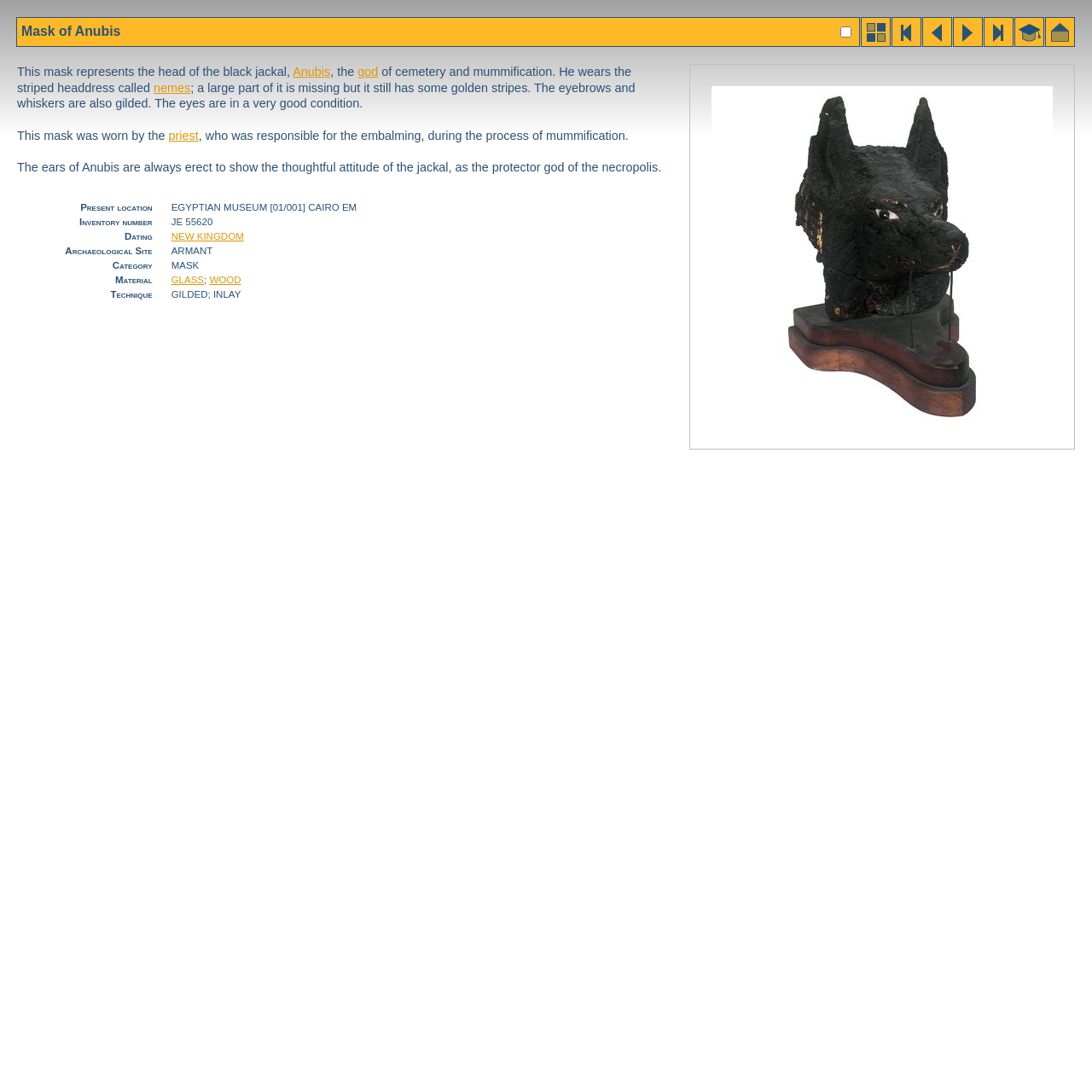Produce an elaborate caption capturing the essence of the webpage.

The webpage is about the Mask of Anubis, a significant artifact in the Global Egyptian Museum. At the top, there are several navigation links, including "results", "first", "previous", "next", "end", "advanced", and "home", each accompanied by an image. Below these links, there is a heading that reads "Mask of Anubis". 

On the left side of the page, there is a checkbox labeled "your selection". Below this checkbox, there is a table with a single row containing an image of the Mask of Anubis, which is linked to a larger version of the image.

To the right of the image, there is a block of text that describes the mask, stating that it represents the head of the black jackal, Anubis, the god of cemetery and mummification. The text also mentions the striped headdress called "nemes" and the gilded eyebrows and whiskers.

Below this text, there is another block of text that explains the purpose of the mask, which was worn by a priest during the process of mummification. The text also describes the significance of Anubis' erect ears, symbolizing the thoughtful attitude of the jackal as the protector god of the necropolis.

Further down the page, there is a table with several rows, each containing information about the mask, including its present location, inventory number, dating, archaeological site, category, material, and technique. Each of these rows has a heading and a corresponding value, with some values being links to additional information.